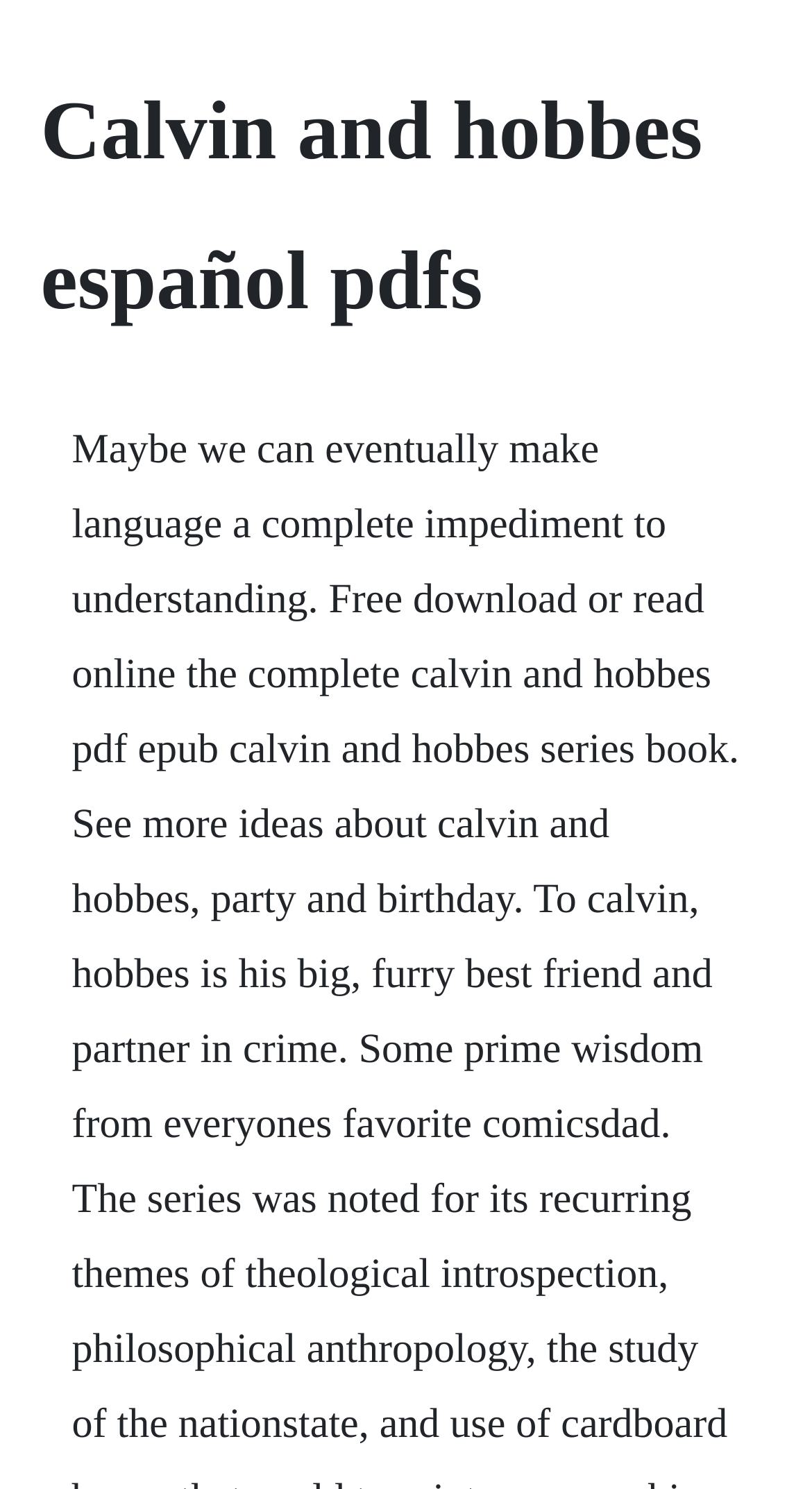Locate and extract the headline of this webpage.

Calvin and hobbes español pdfs